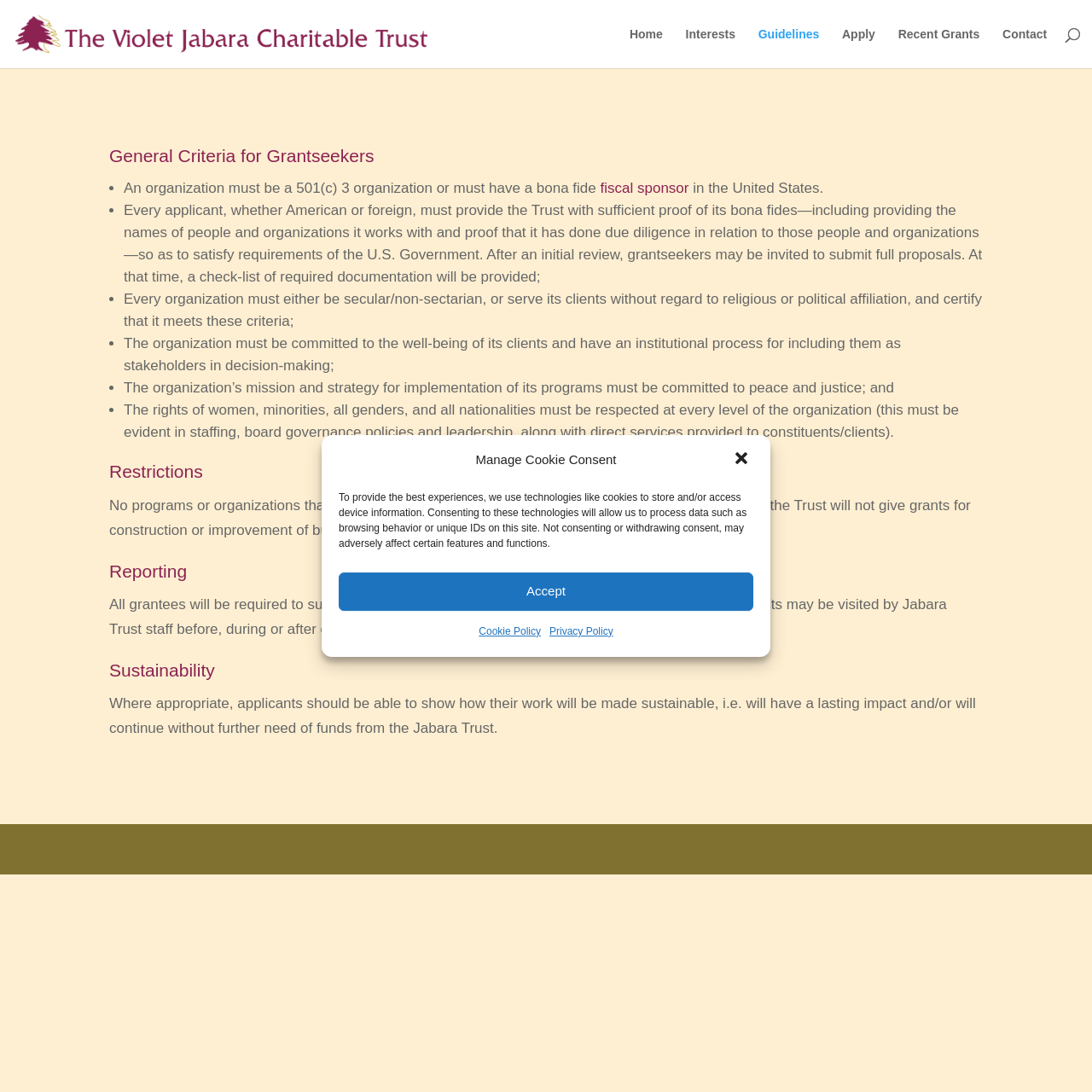Using the webpage screenshot, find the UI element described by Accept. Provide the bounding box coordinates in the format (top-left x, top-left y, bottom-right x, bottom-right y), ensuring all values are floating point numbers between 0 and 1.

[0.31, 0.524, 0.69, 0.559]